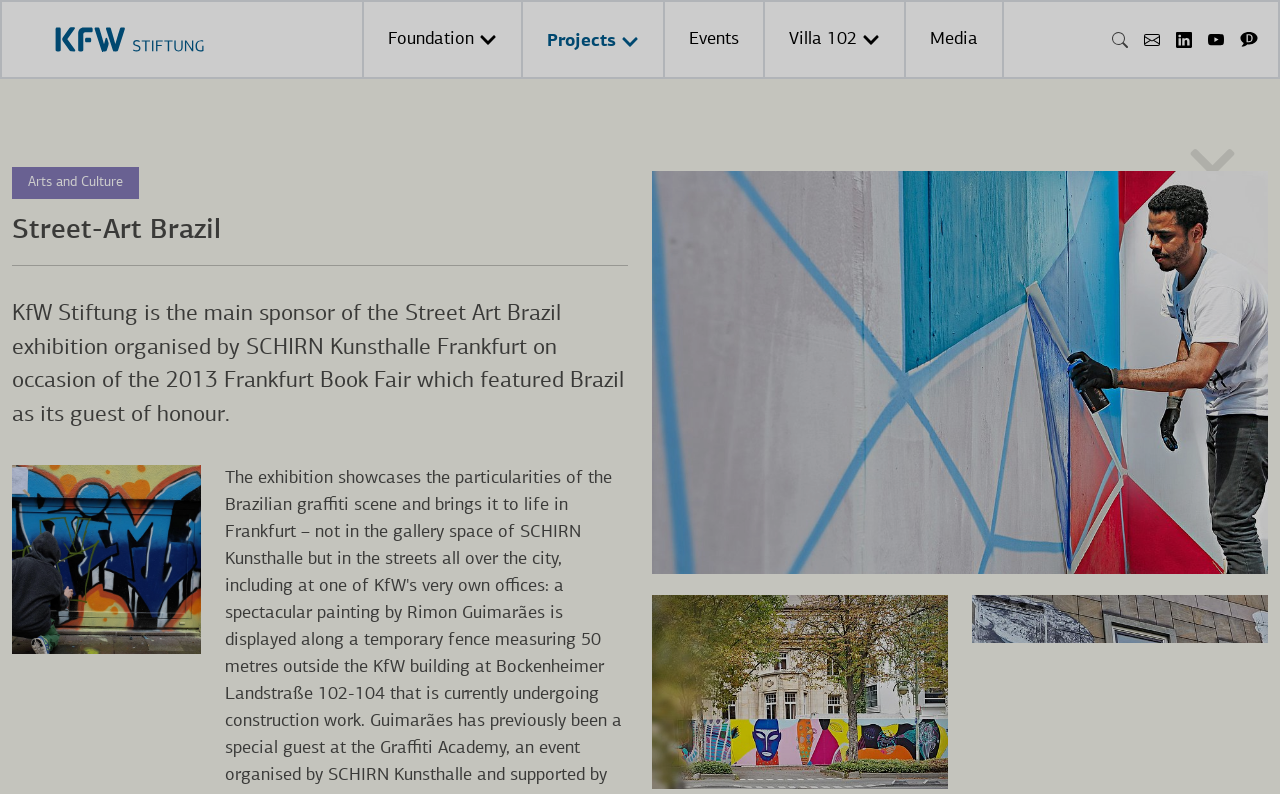Find the bounding box coordinates of the area that needs to be clicked in order to achieve the following instruction: "Open the Mail link". The coordinates should be specified as four float numbers between 0 and 1, i.e., [left, top, right, bottom].

[0.894, 0.038, 0.906, 0.062]